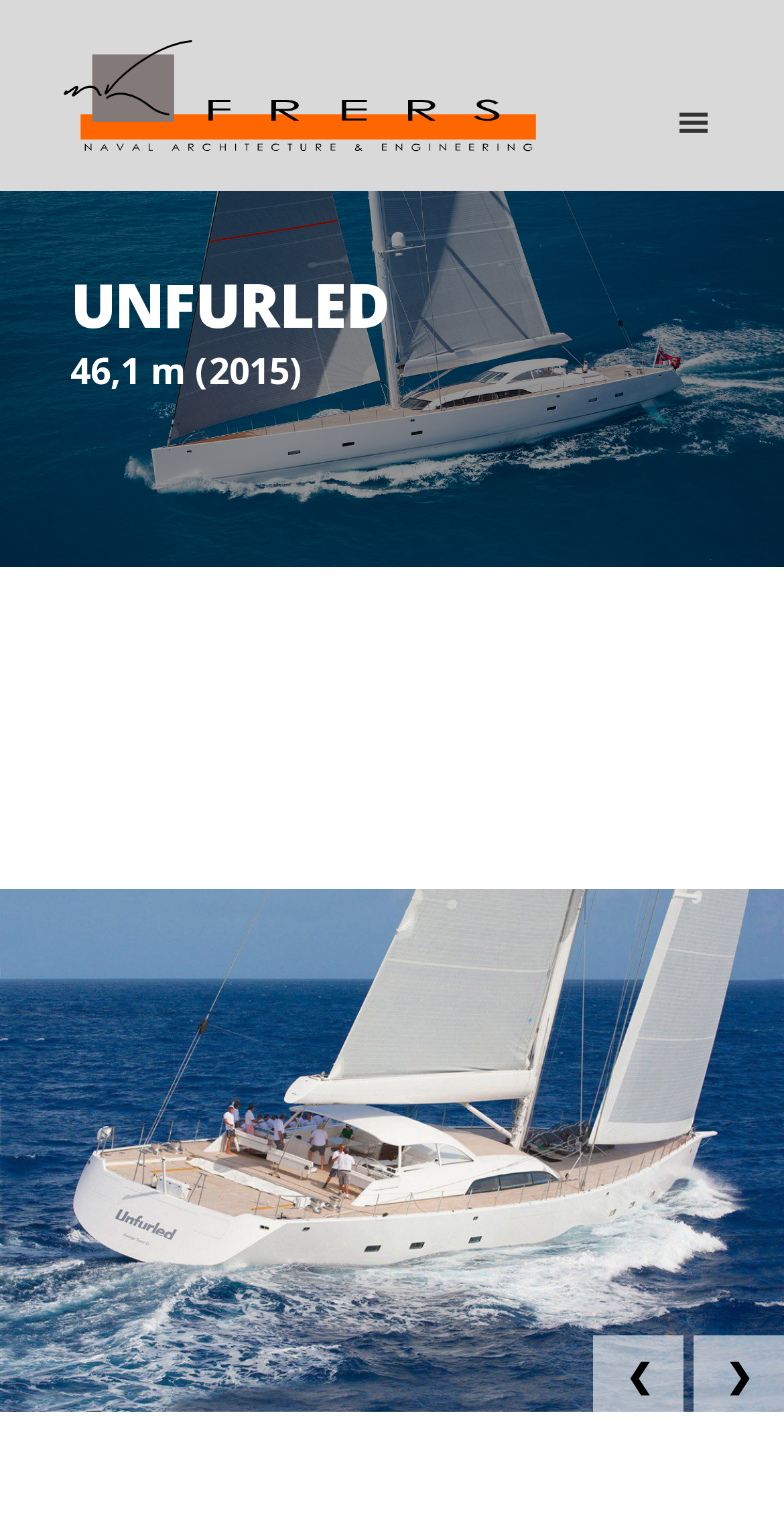Given the description "❯", provide the bounding box coordinates of the corresponding UI element.

[0.885, 0.882, 1.0, 0.933]